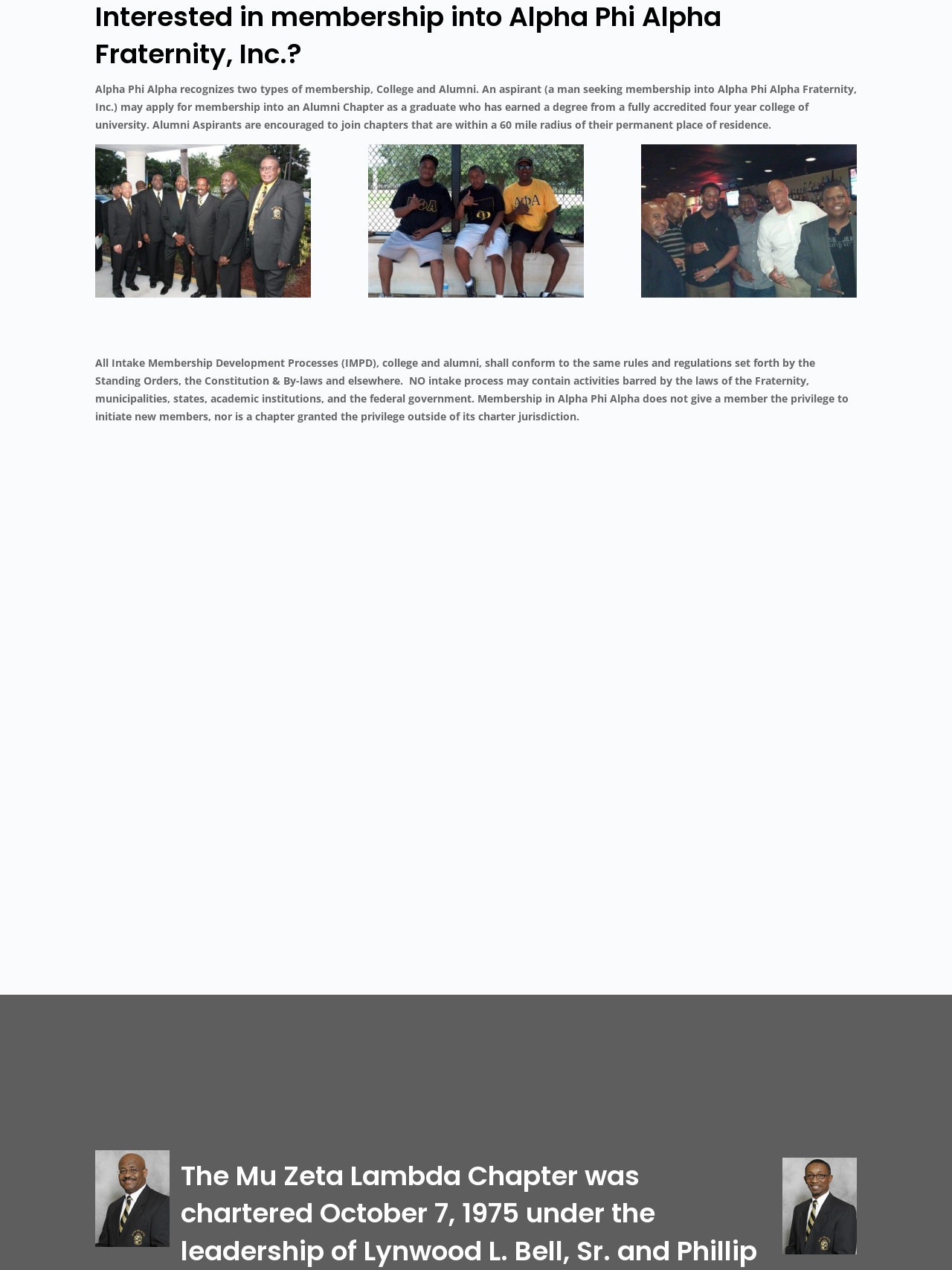Extract the bounding box coordinates for the UI element described by the text: "title="mzl-apa-group-with-rushing1"". The coordinates should be in the form of [left, top, right, bottom] with values between 0 and 1.

[0.673, 0.113, 0.9, 0.234]